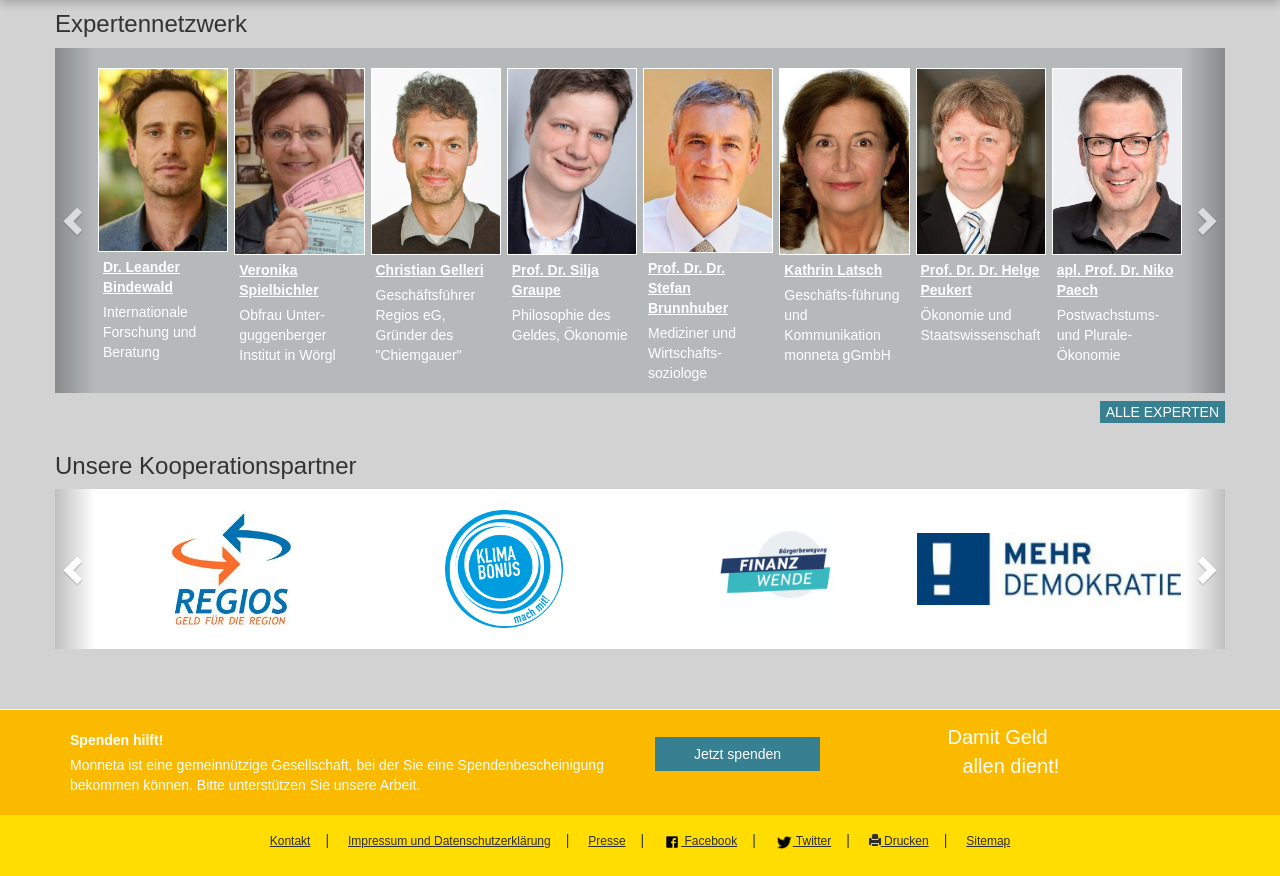Identify the bounding box coordinates of the clickable region required to complete the instruction: "Search for something". The coordinates should be given as four float numbers within the range of 0 and 1, i.e., [left, top, right, bottom].

None